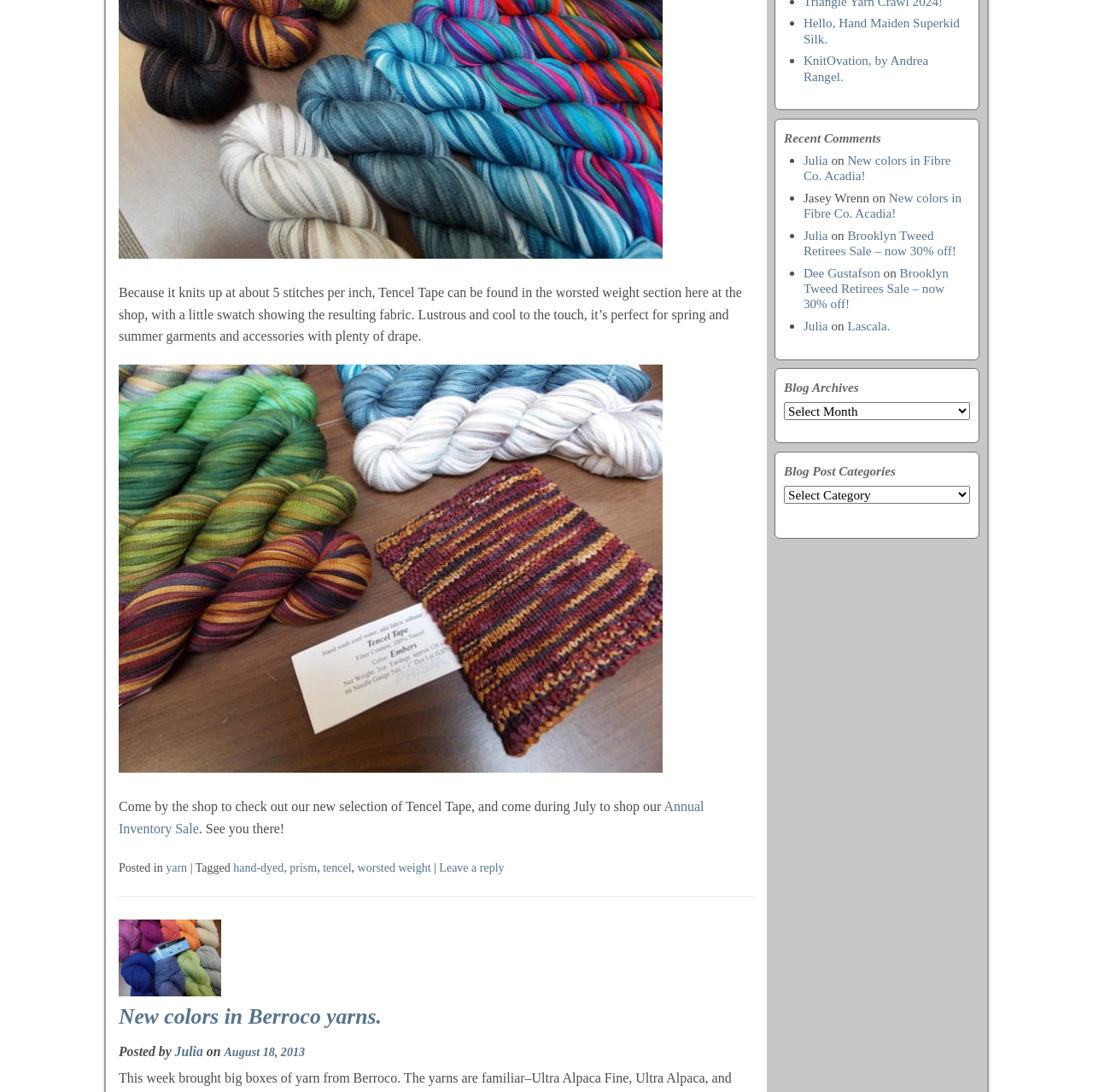Refer to the element description KnitOvation, by Andrea Rangel. and identify the corresponding bounding box in the screenshot. Format the coordinates as (top-left x, top-left y, bottom-right x, bottom-right y) with values in the range of 0 to 1.

[0.735, 0.049, 0.849, 0.076]